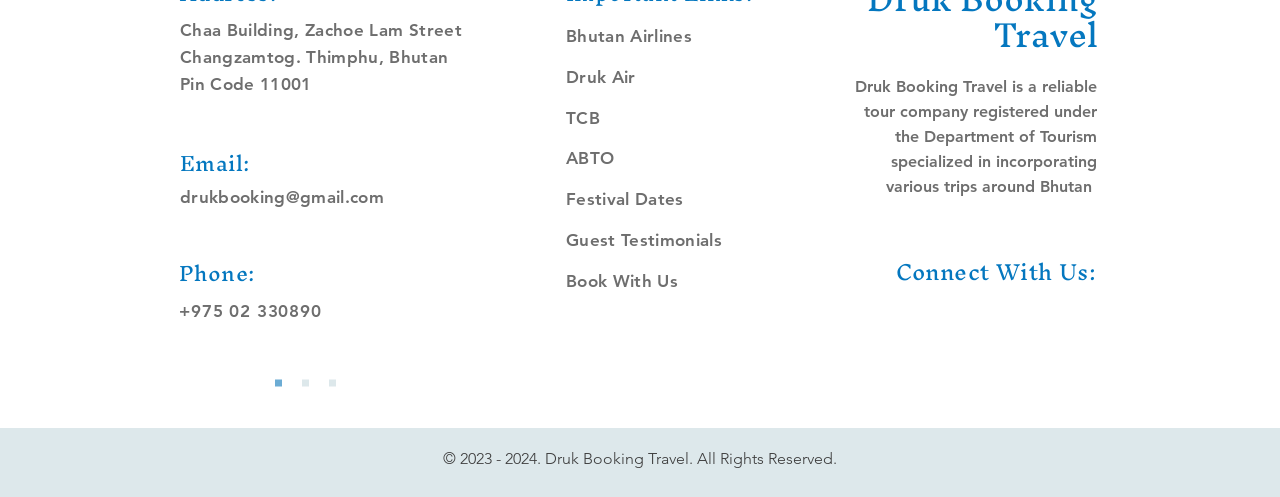Please locate the bounding box coordinates of the region I need to click to follow this instruction: "Send an email to drukbooking@gmail.com".

[0.141, 0.376, 0.3, 0.416]